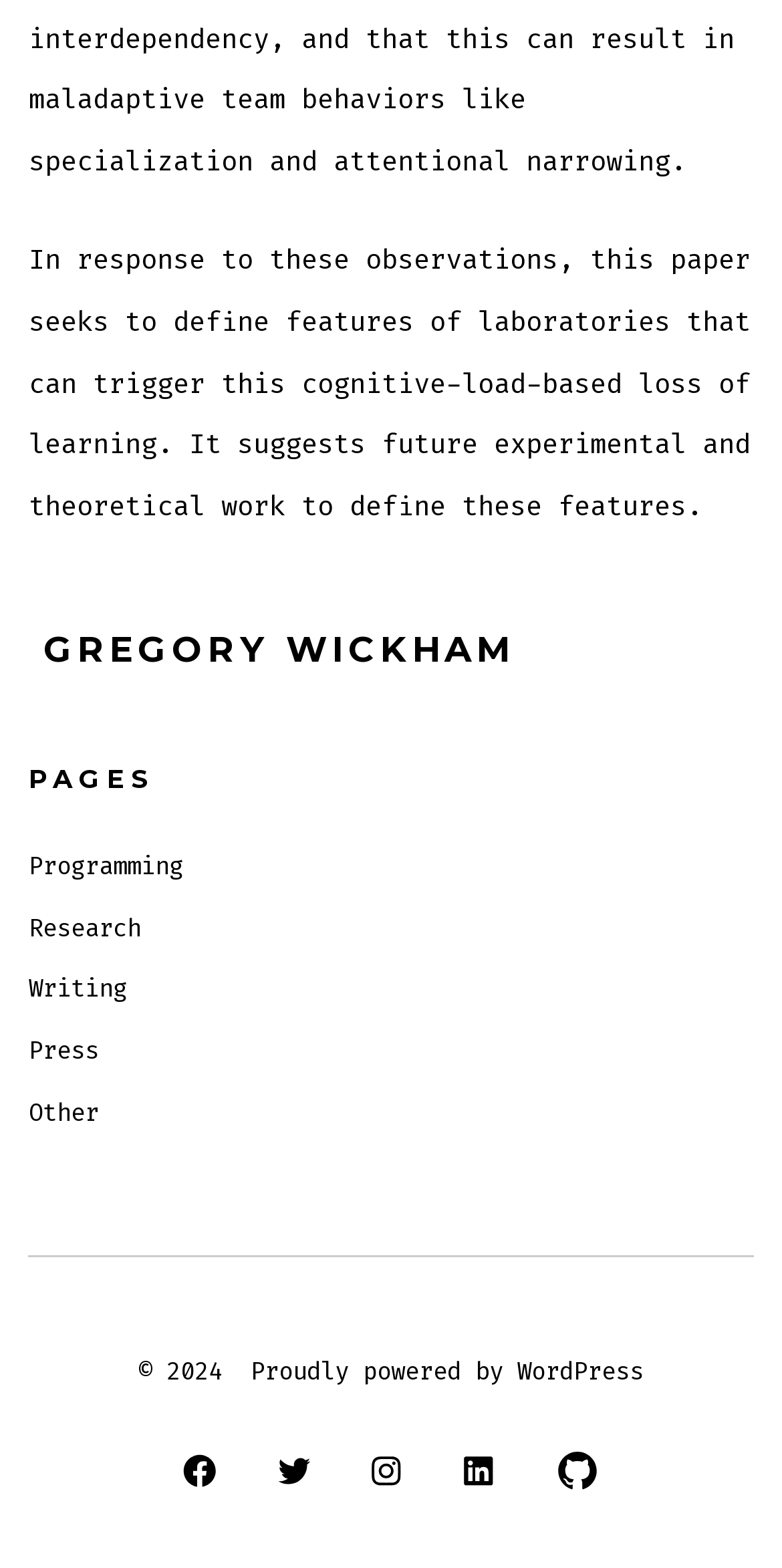Identify the bounding box coordinates of the region that should be clicked to execute the following instruction: "view the writing page".

[0.036, 0.621, 0.162, 0.641]